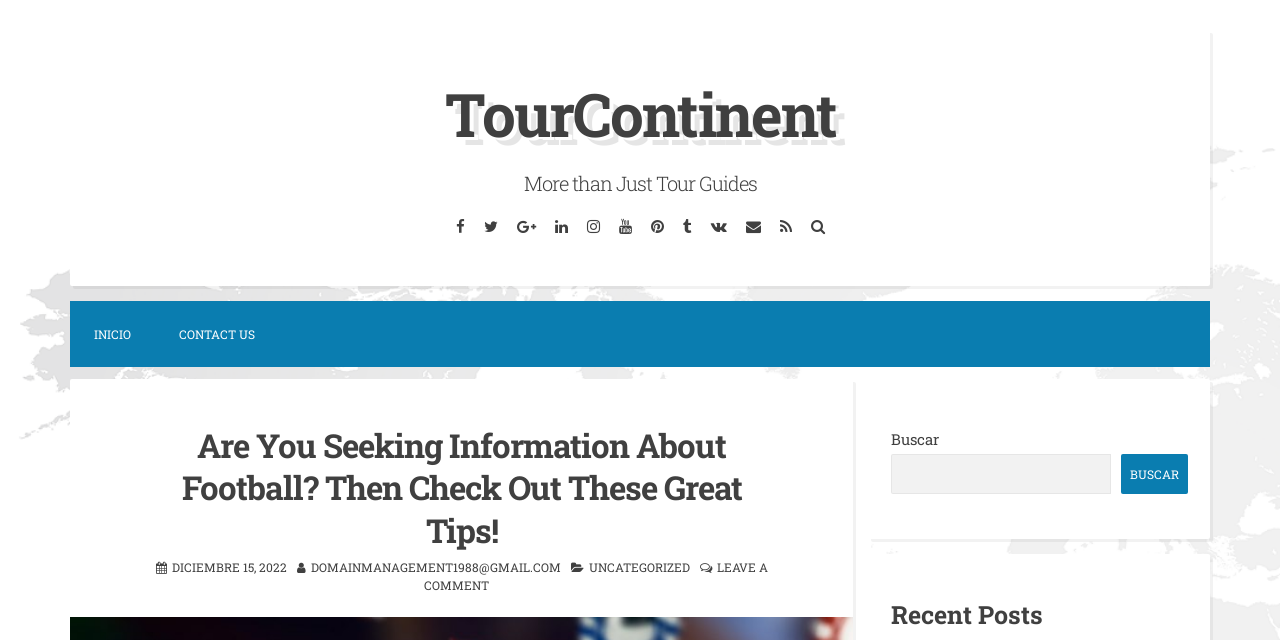Please identify the bounding box coordinates of the clickable element to fulfill the following instruction: "Contact us". The coordinates should be four float numbers between 0 and 1, i.e., [left, top, right, bottom].

[0.121, 0.47, 0.218, 0.573]